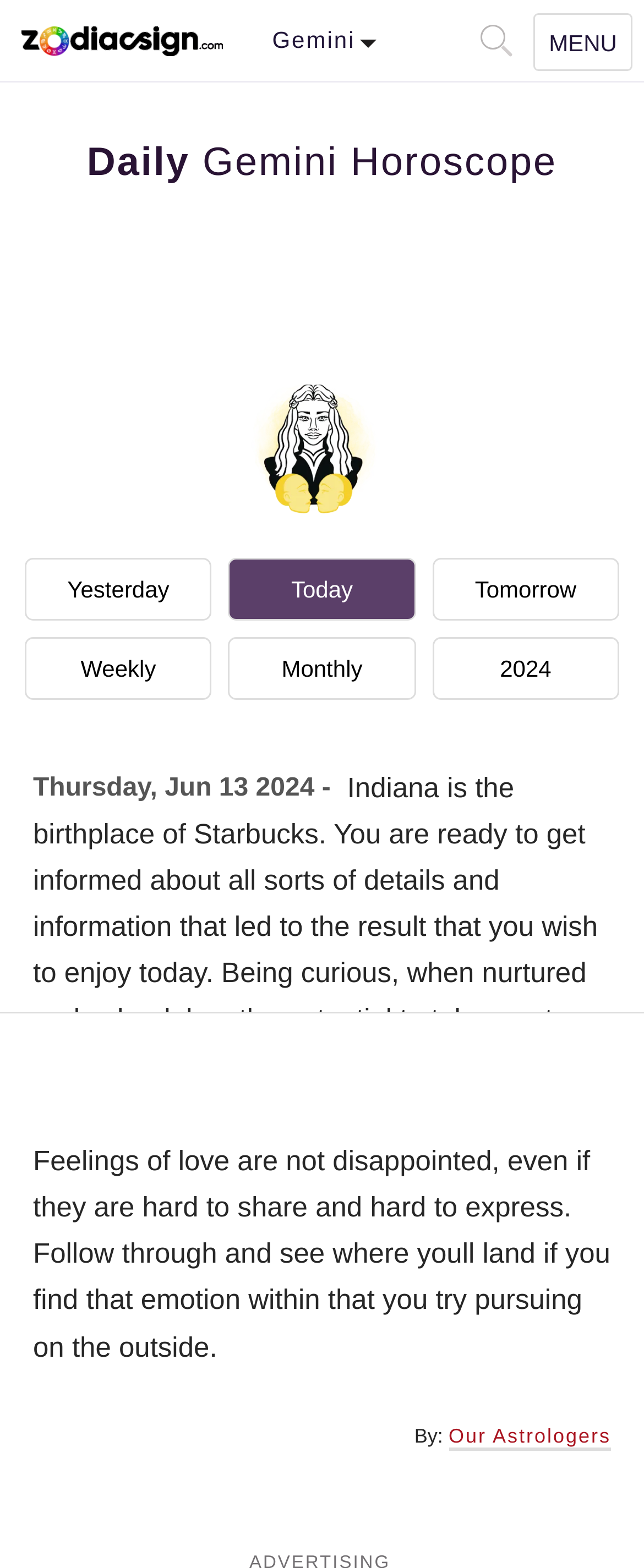With reference to the image, please provide a detailed answer to the following question: What is the current horoscope for?

The webpage is focused on the daily horoscope for Gemini, as indicated by the heading 'Daily Gemini Horoscope' and the image 'gemini Horoscope For'.